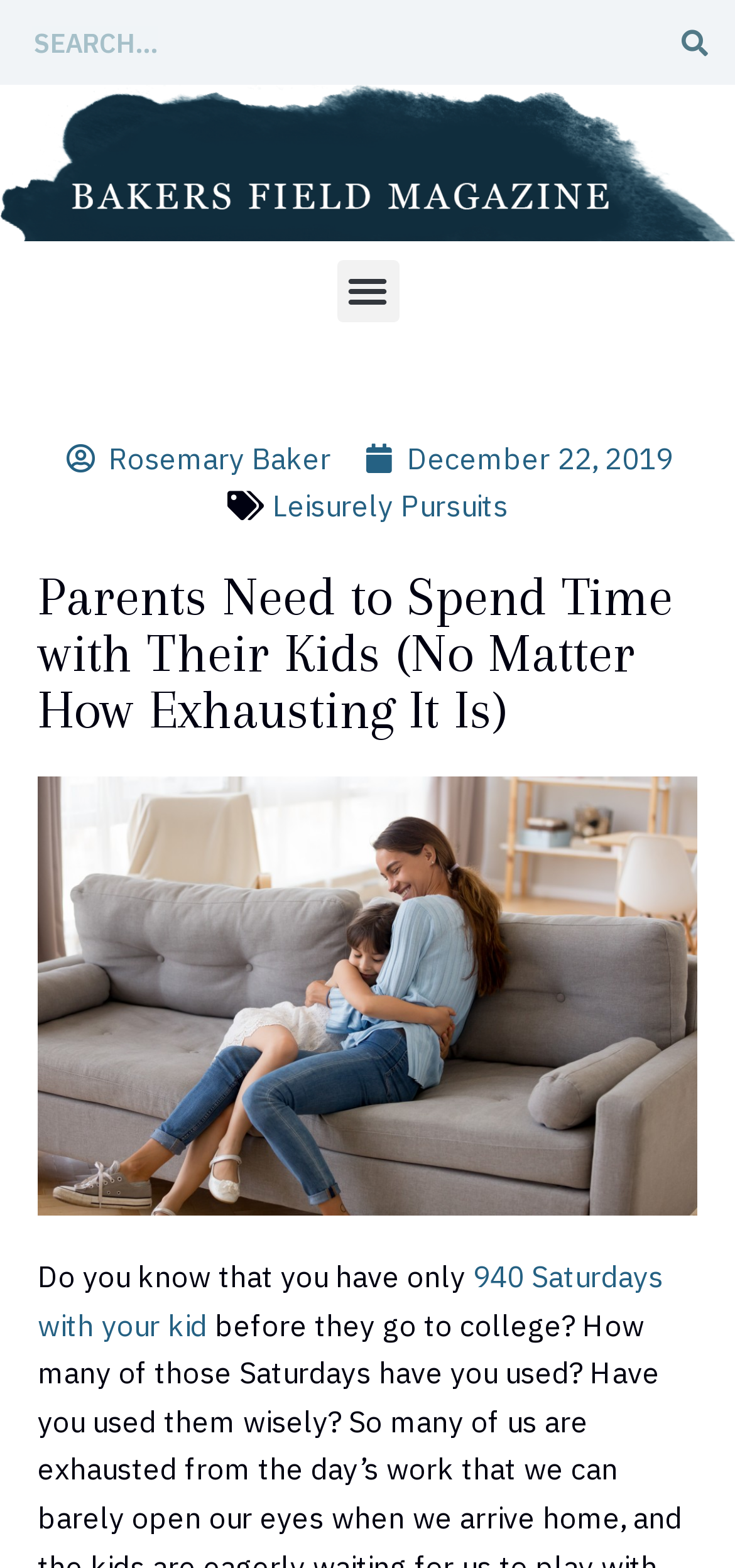Using the element description: "Menu", determine the bounding box coordinates. The coordinates should be in the format [left, top, right, bottom], with values between 0 and 1.

[0.458, 0.165, 0.542, 0.205]